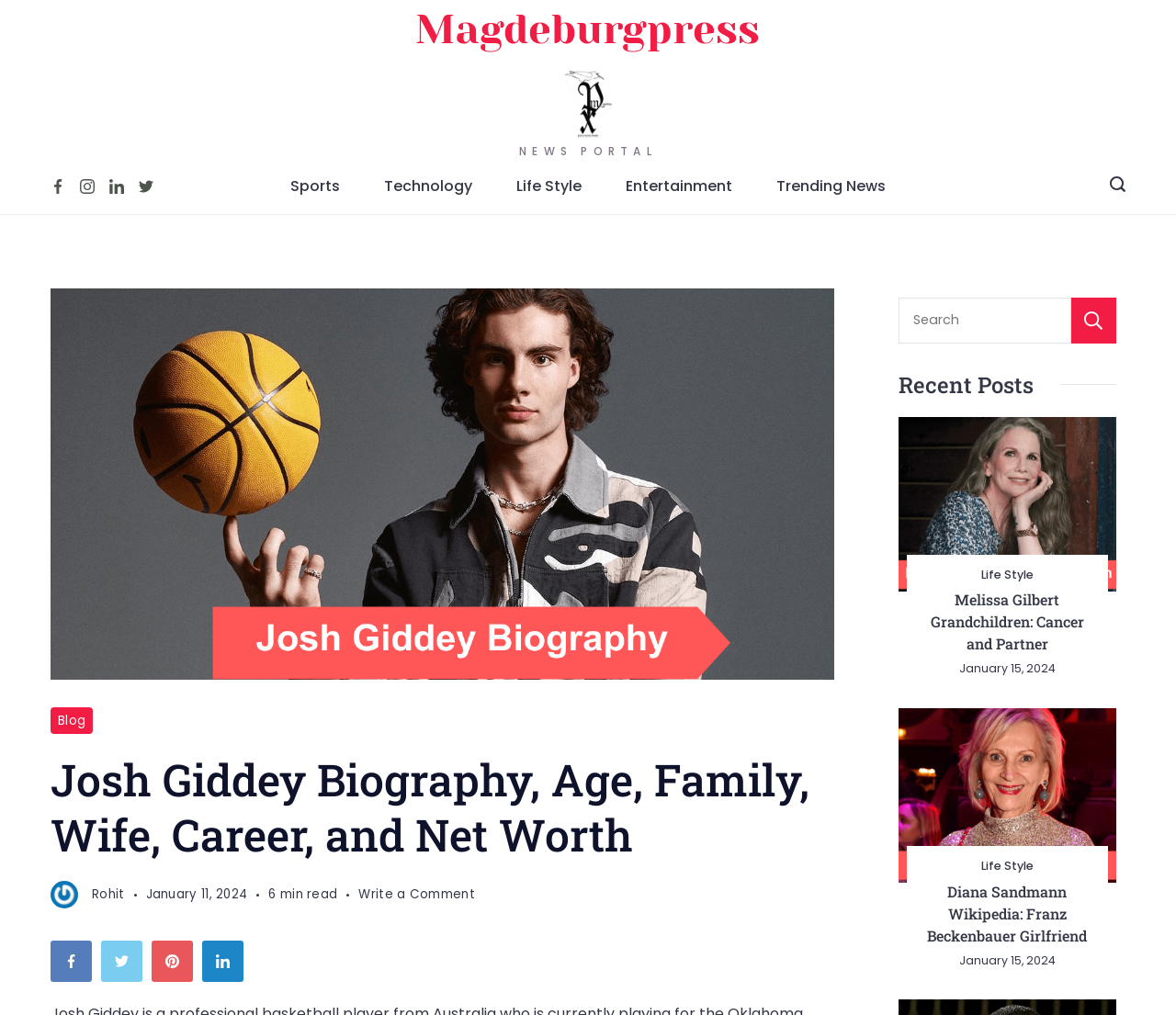What is the name of the news portal?
Using the picture, provide a one-word or short phrase answer.

magdeburgpress